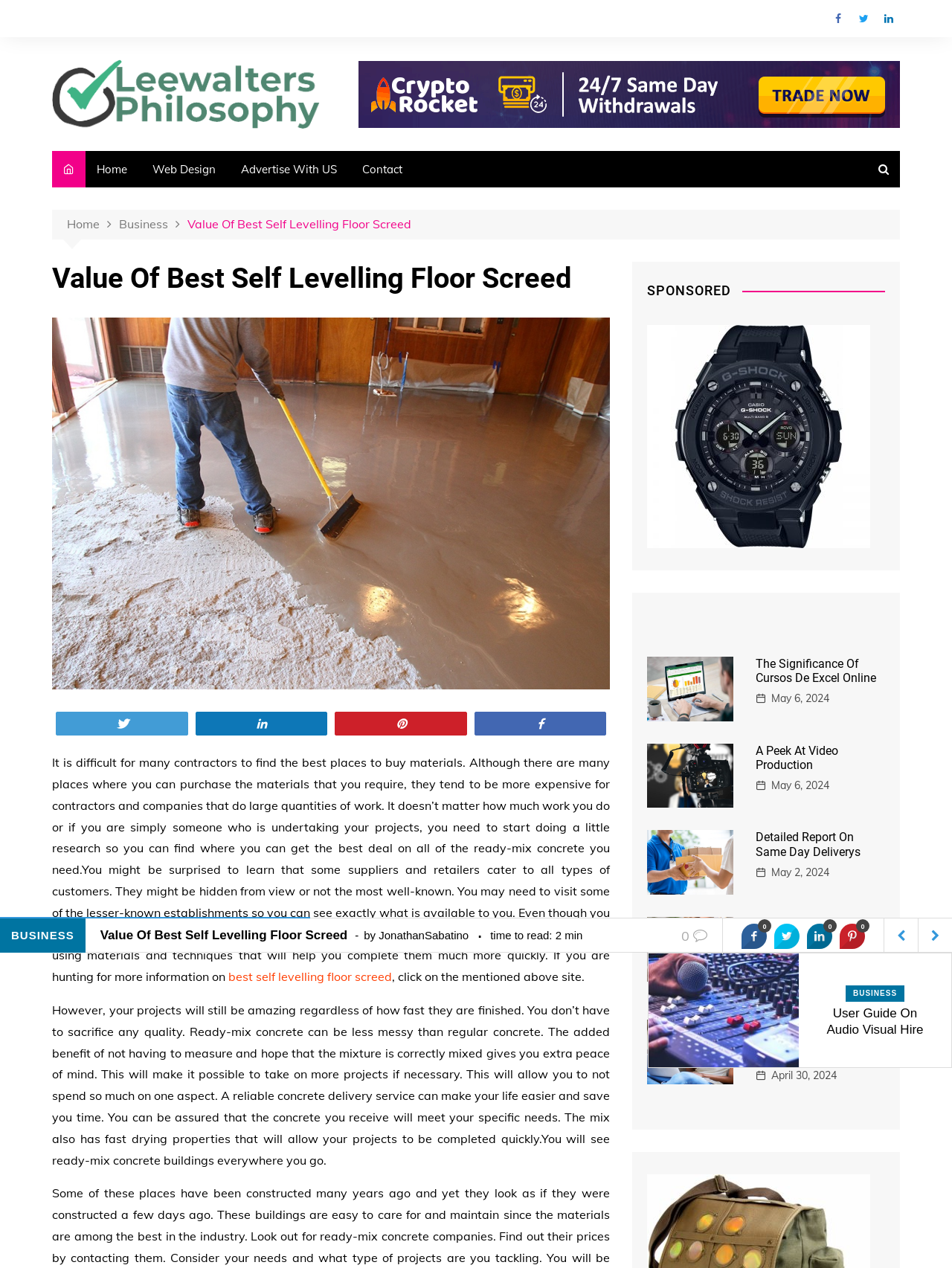What is the category of the article 'A Peek At Video Production'?
Using the image as a reference, answer the question in detail.

The article 'A Peek At Video Production' is categorized under 'Business' as it is listed under the 'BUSINESS' section.